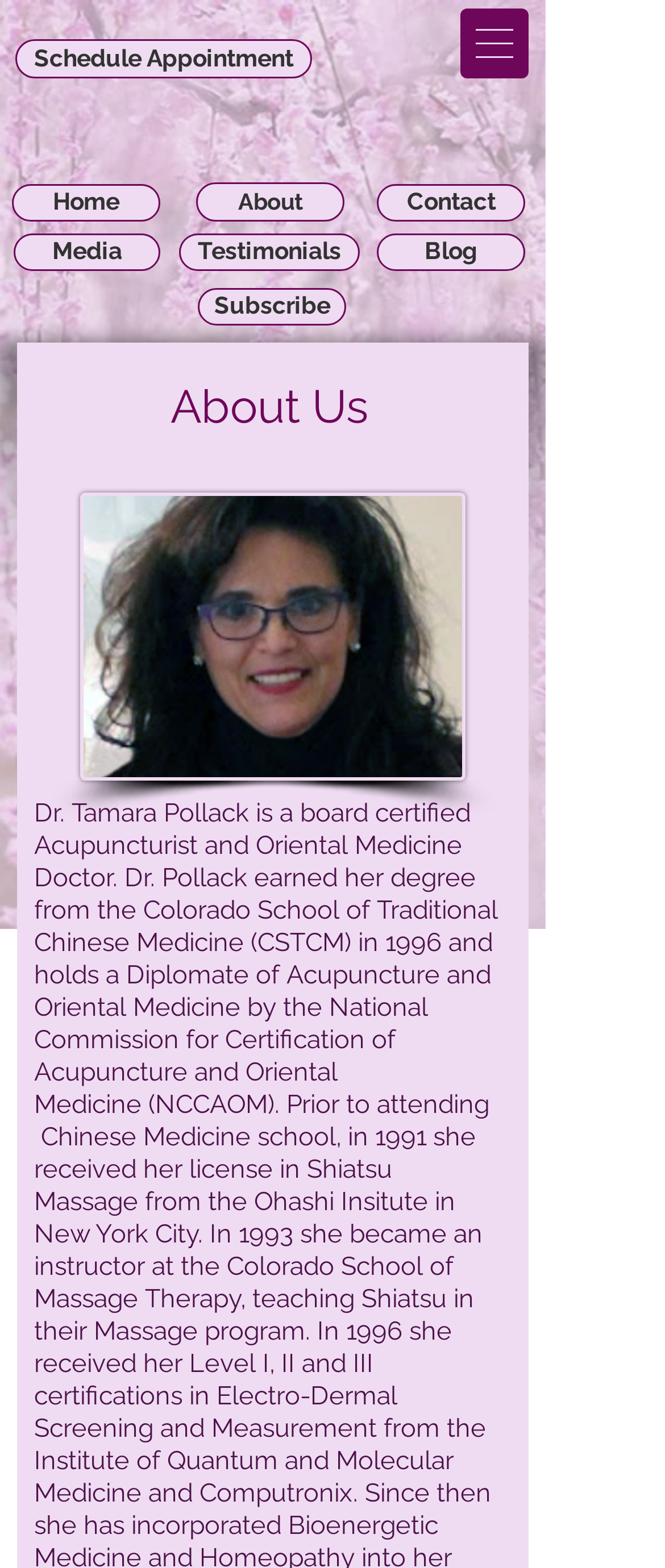Show the bounding box coordinates of the region that should be clicked to follow the instruction: "Go to HOME."

None